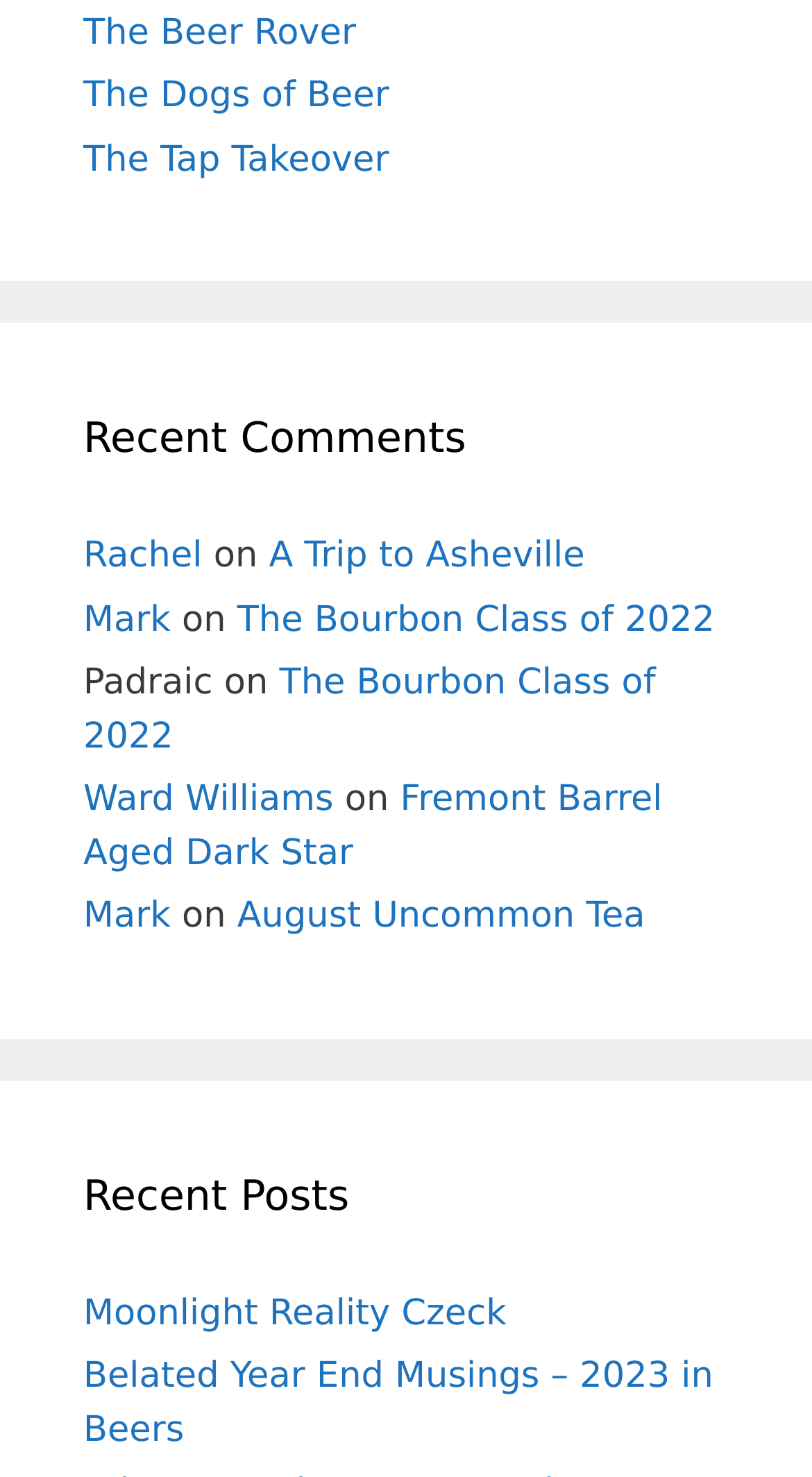How many recent comments are listed?
Provide a concise answer using a single word or phrase based on the image.

8